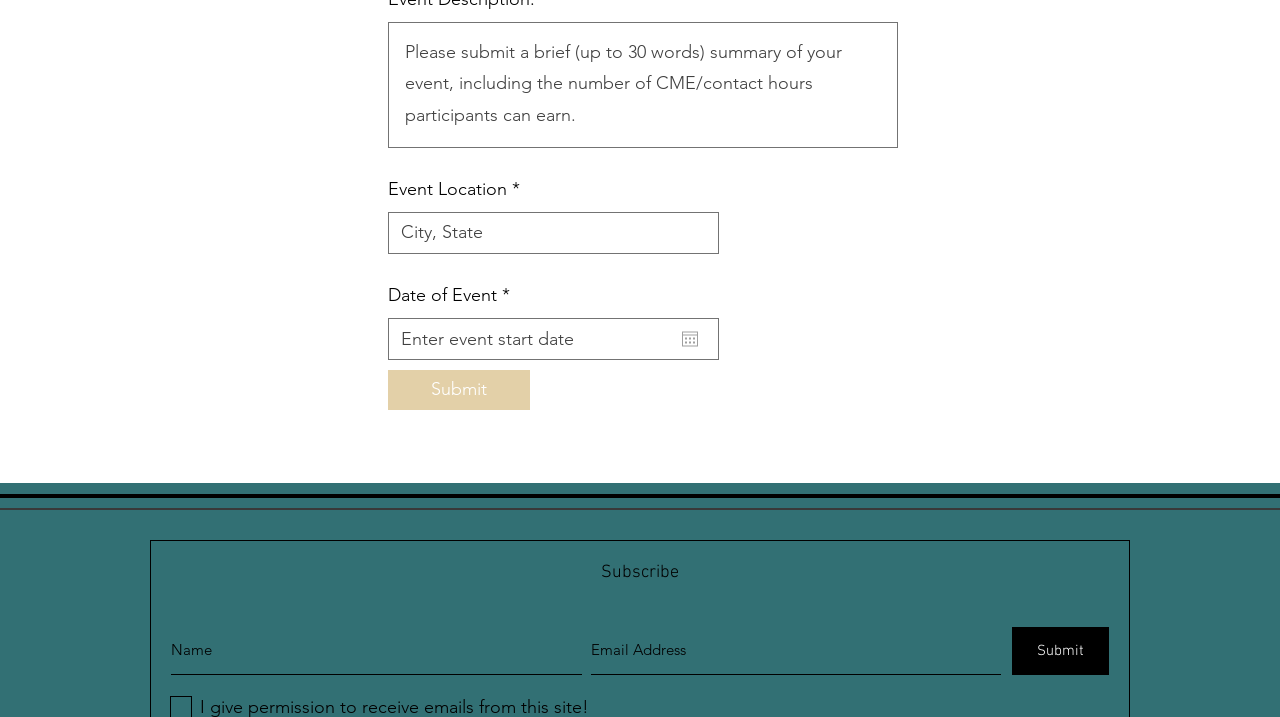Determine the bounding box coordinates of the clickable region to carry out the instruction: "View the financial lists".

None